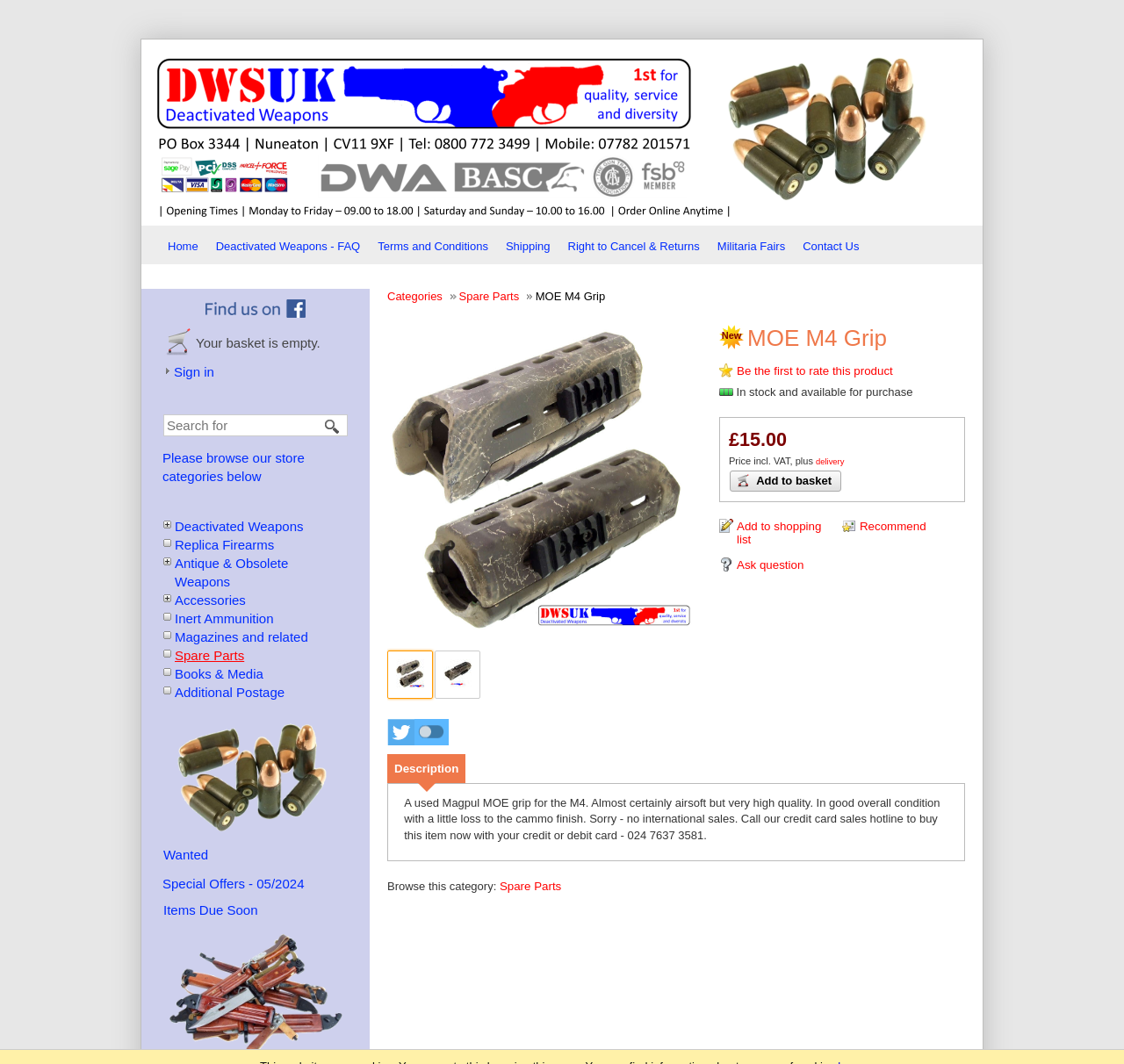By analyzing the image, answer the following question with a detailed response: What is the condition of the MOE M4 Grip?

The condition of the MOE M4 Grip is described on the product page as 'good overall condition with a little loss to the cammo finish'.